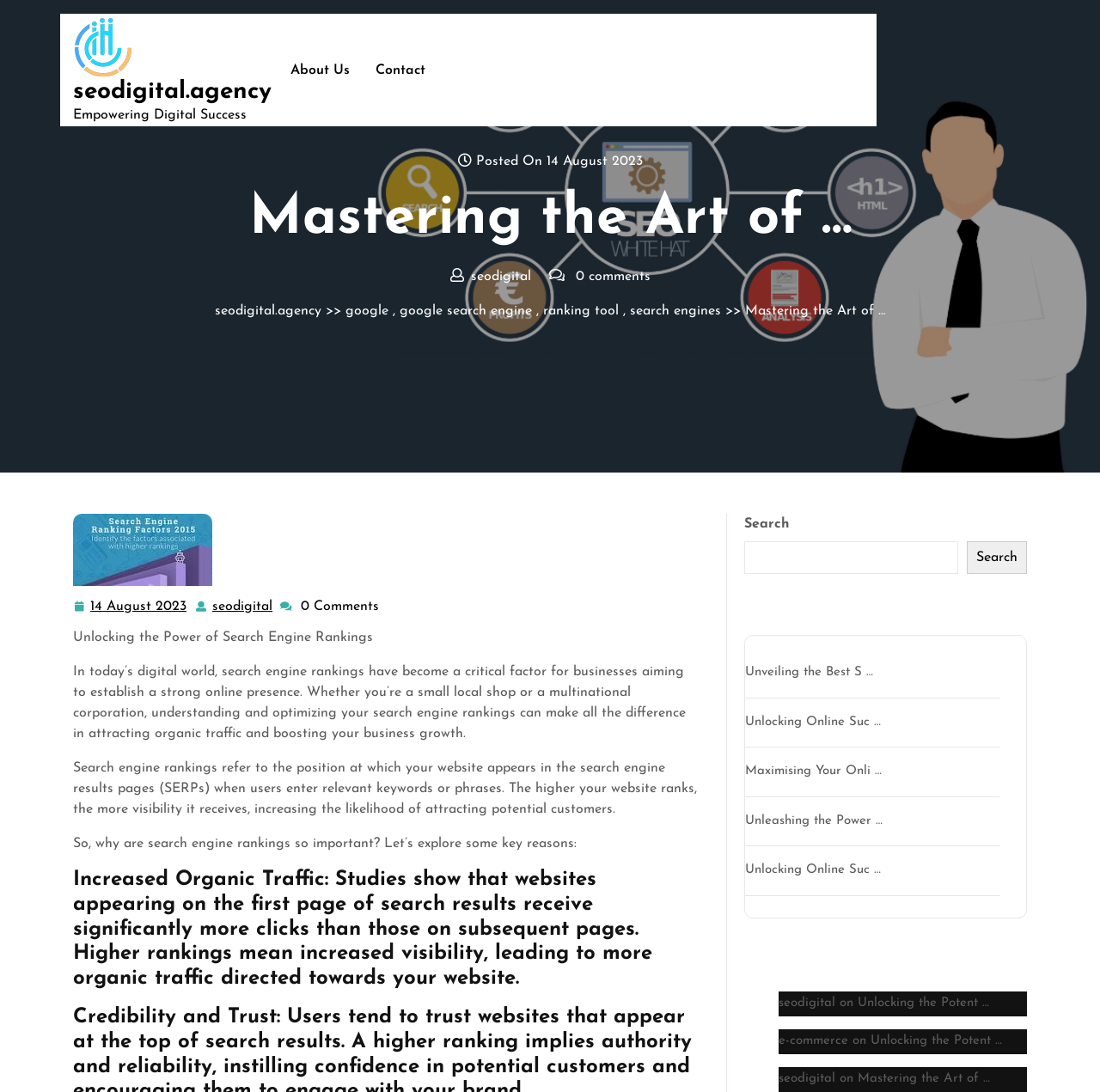Identify the bounding box coordinates of the section to be clicked to complete the task described by the following instruction: "Read the latest article 'Unveiling the Best S …'". The coordinates should be four float numbers between 0 and 1, formatted as [left, top, right, bottom].

[0.677, 0.61, 0.794, 0.622]